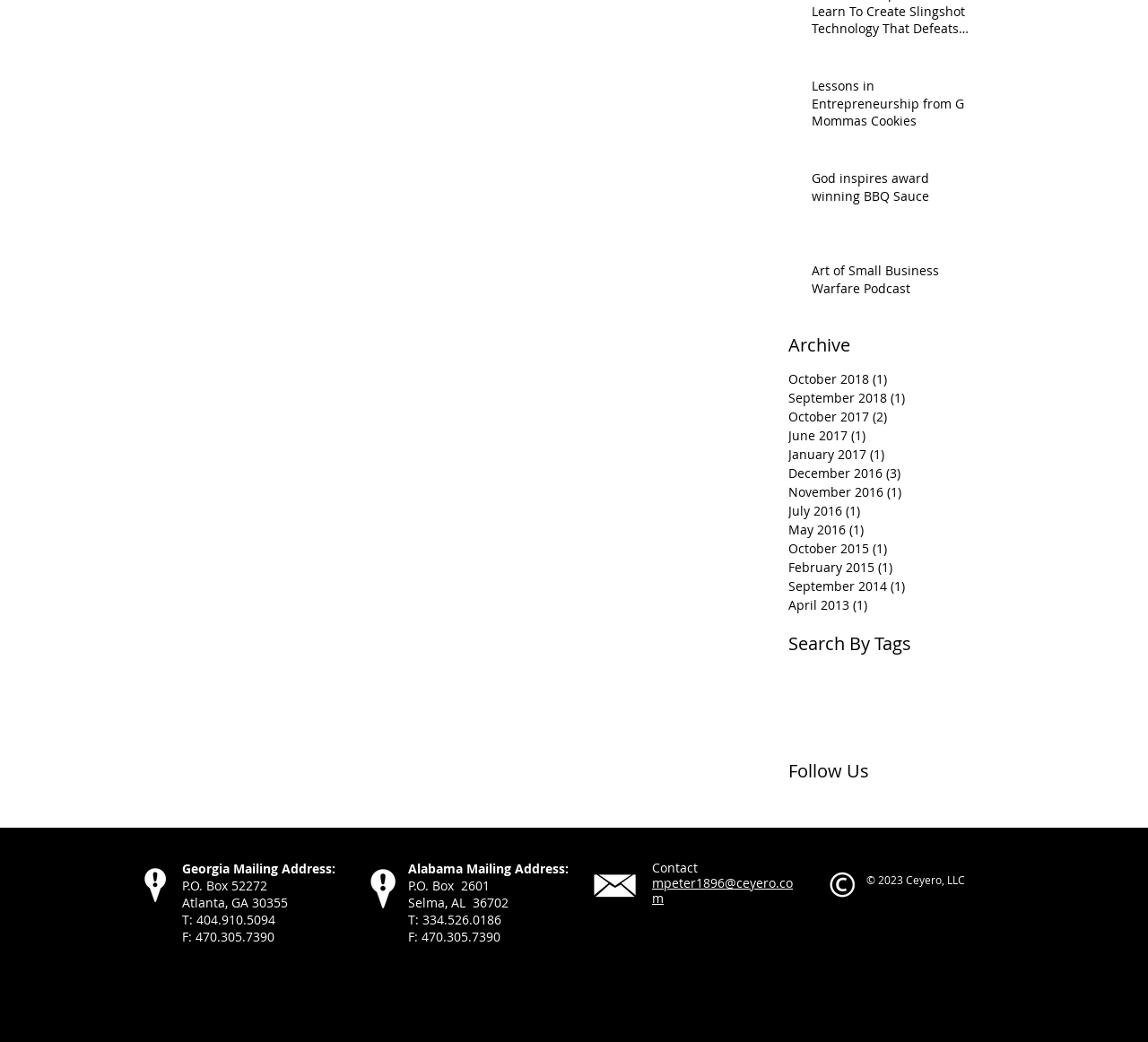Please reply to the following question with a single word or a short phrase:
What is the phone number for the Georgia office?

404.910.5094